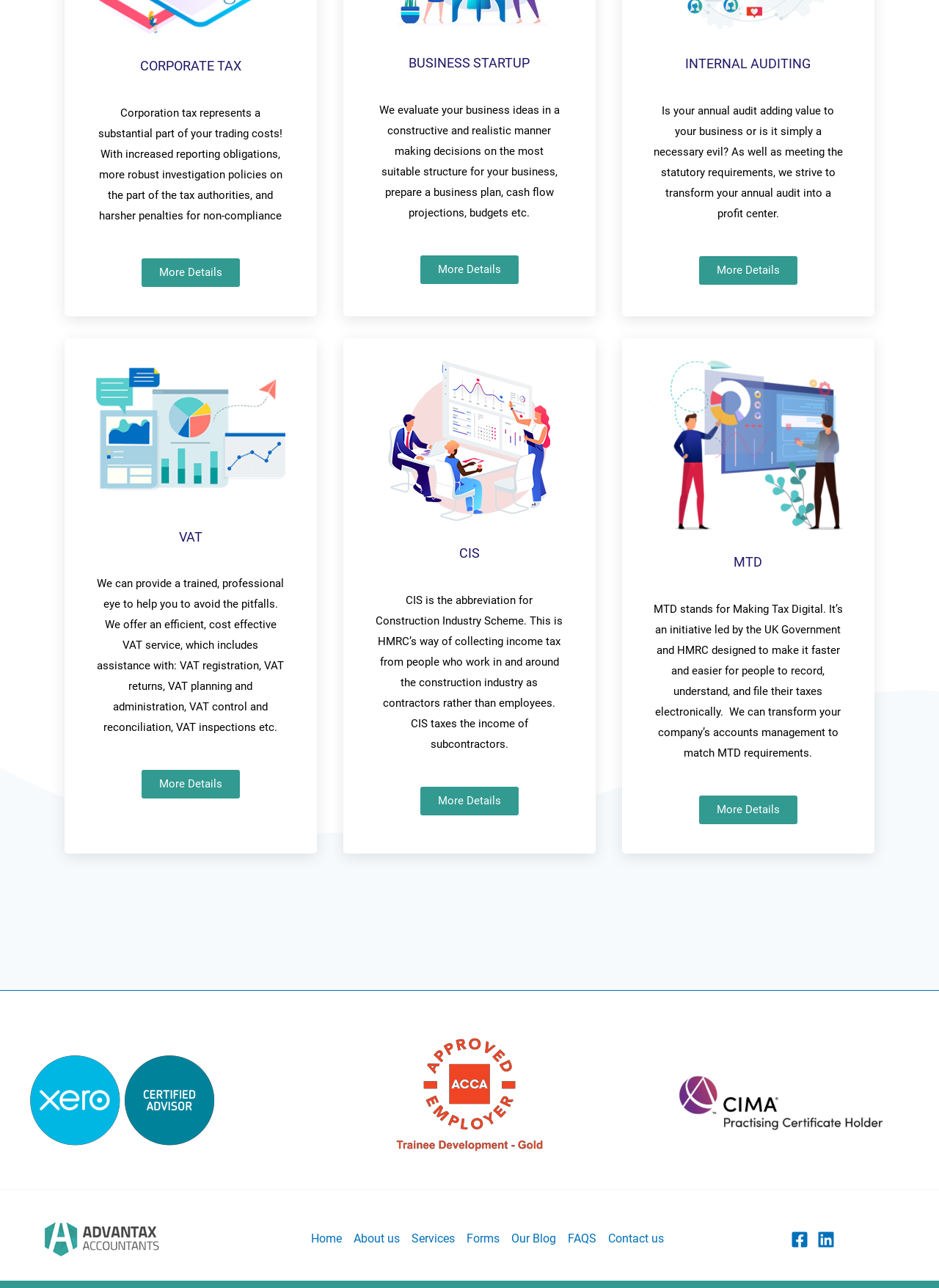Find the bounding box coordinates of the element's region that should be clicked in order to follow the given instruction: "Click the 'More Details' button under 'VAT'". The coordinates should consist of four float numbers between 0 and 1, i.e., [left, top, right, bottom].

[0.151, 0.598, 0.255, 0.62]